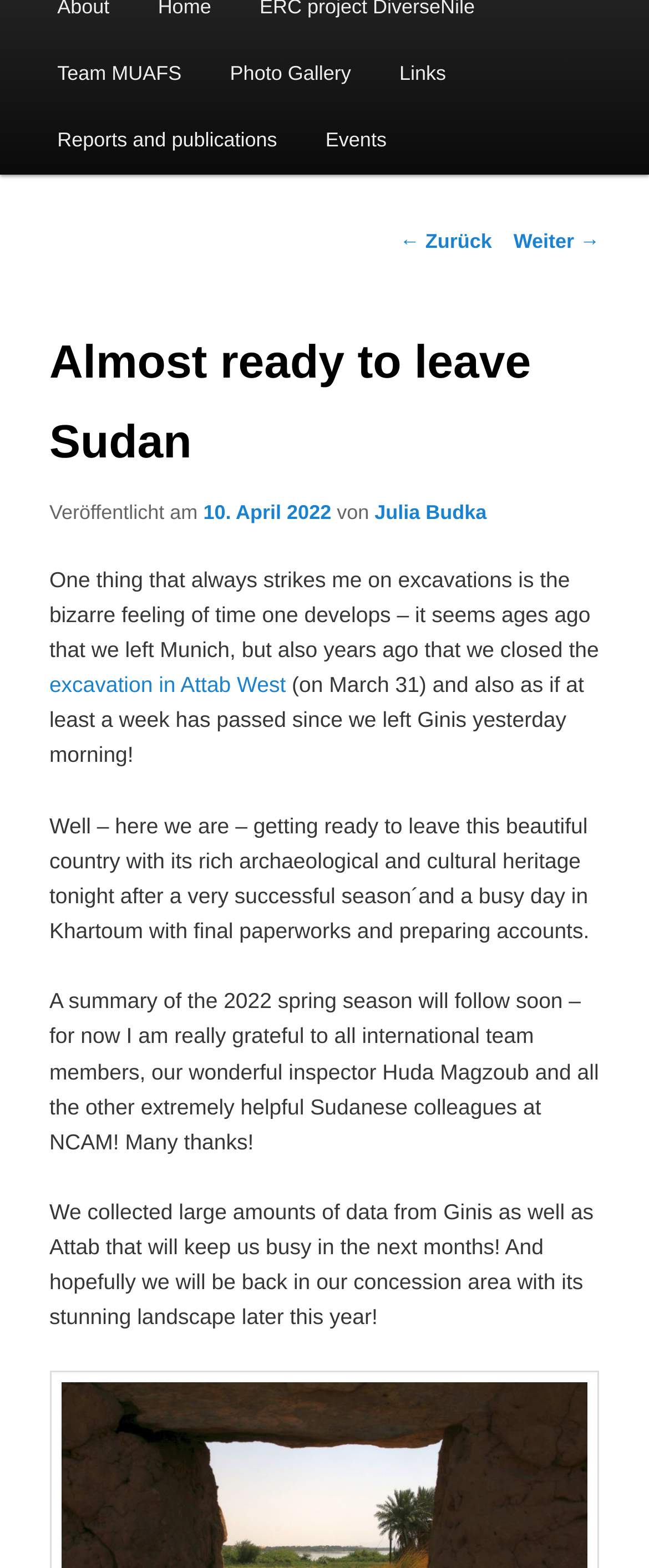Identify the bounding box of the UI element that matches this description: "Links".

[0.578, 0.026, 0.725, 0.069]